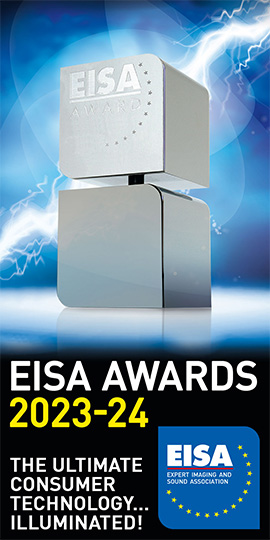What is the significance of the EISA Awards?
Based on the image, please offer an in-depth response to the question.

According to the caption, the EISA Awards, presented by the Expert Imaging and Sound Association, recognize outstanding achievements in imaging and sound technology, emphasizing their significance in the technology sector.